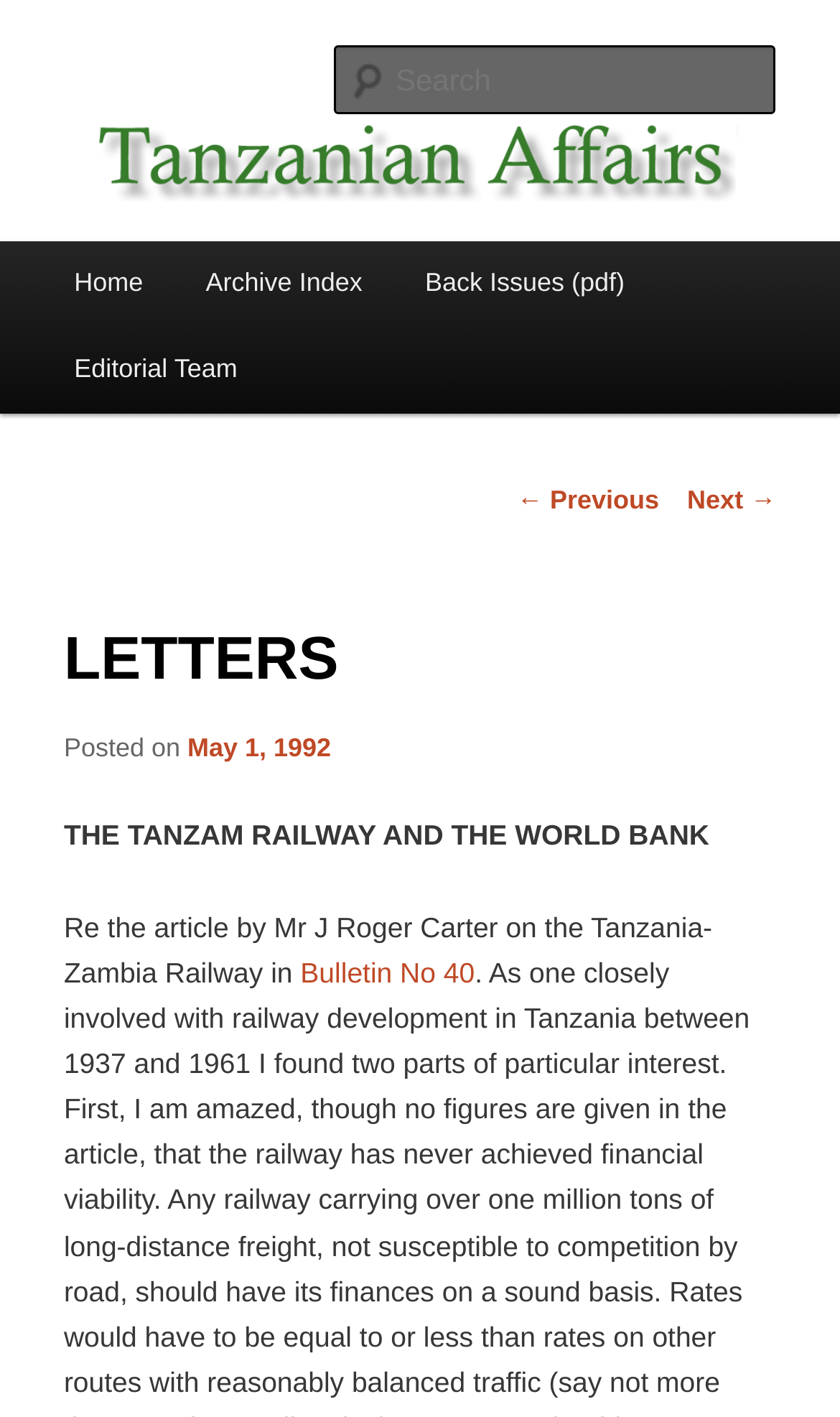Please respond in a single word or phrase: 
What is the main topic of the current page?

LETTERS